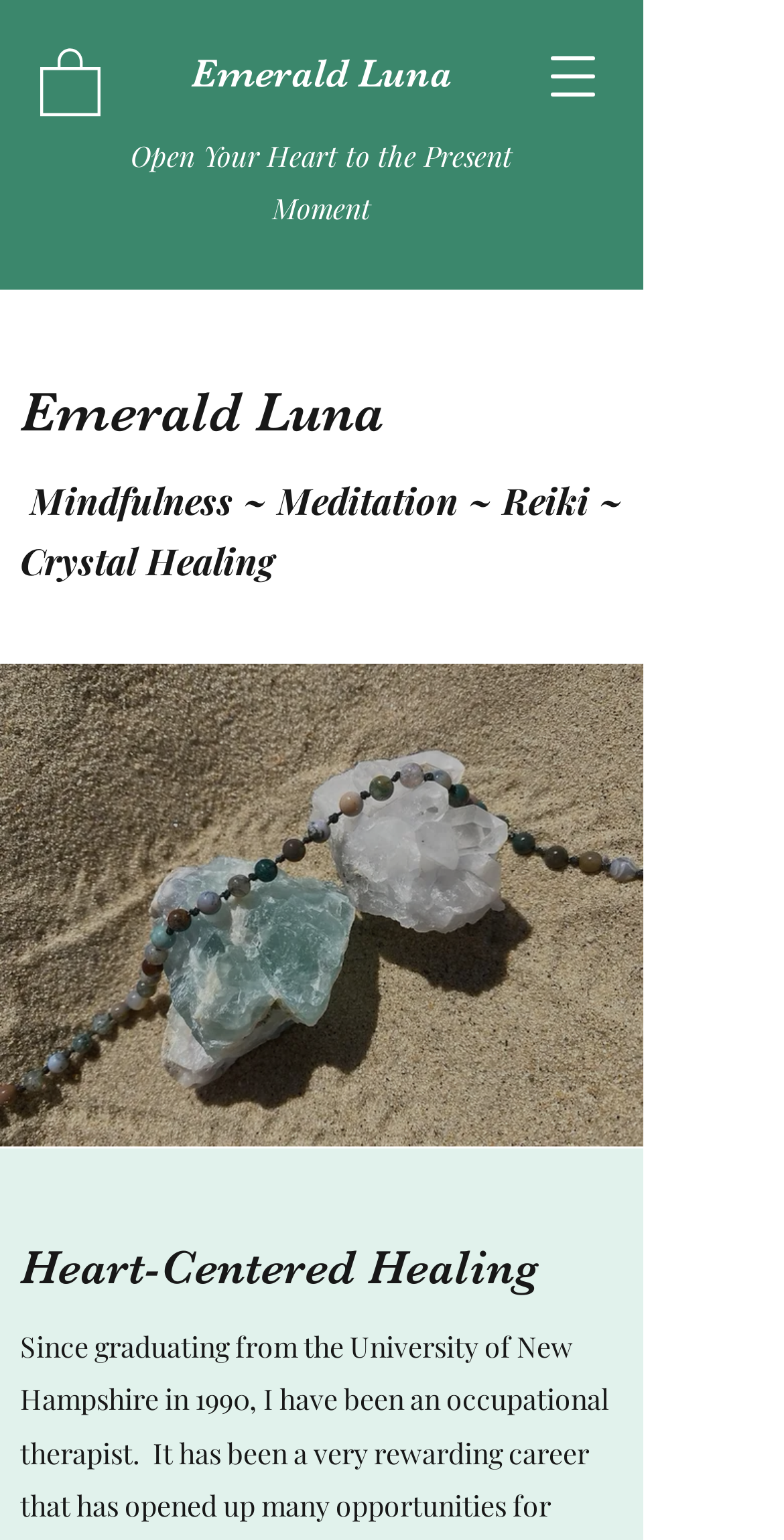What is the name of the website?
Look at the screenshot and provide an in-depth answer.

The name of the website can be found in the link element with the text 'Emerald Luna' at the top of the webpage, which suggests that it is the title of the website.